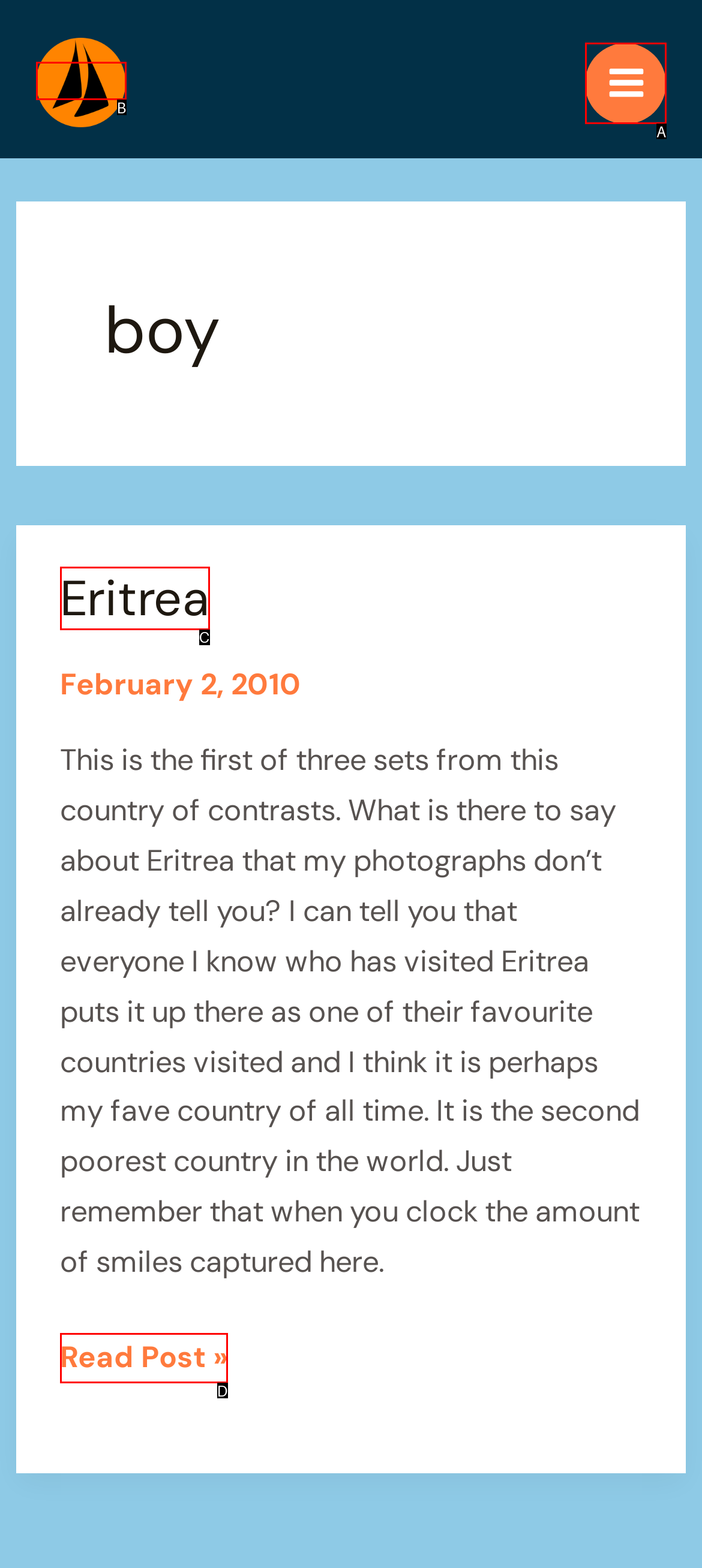Select the letter that corresponds to the description: Eritrea. Provide your answer using the option's letter.

C